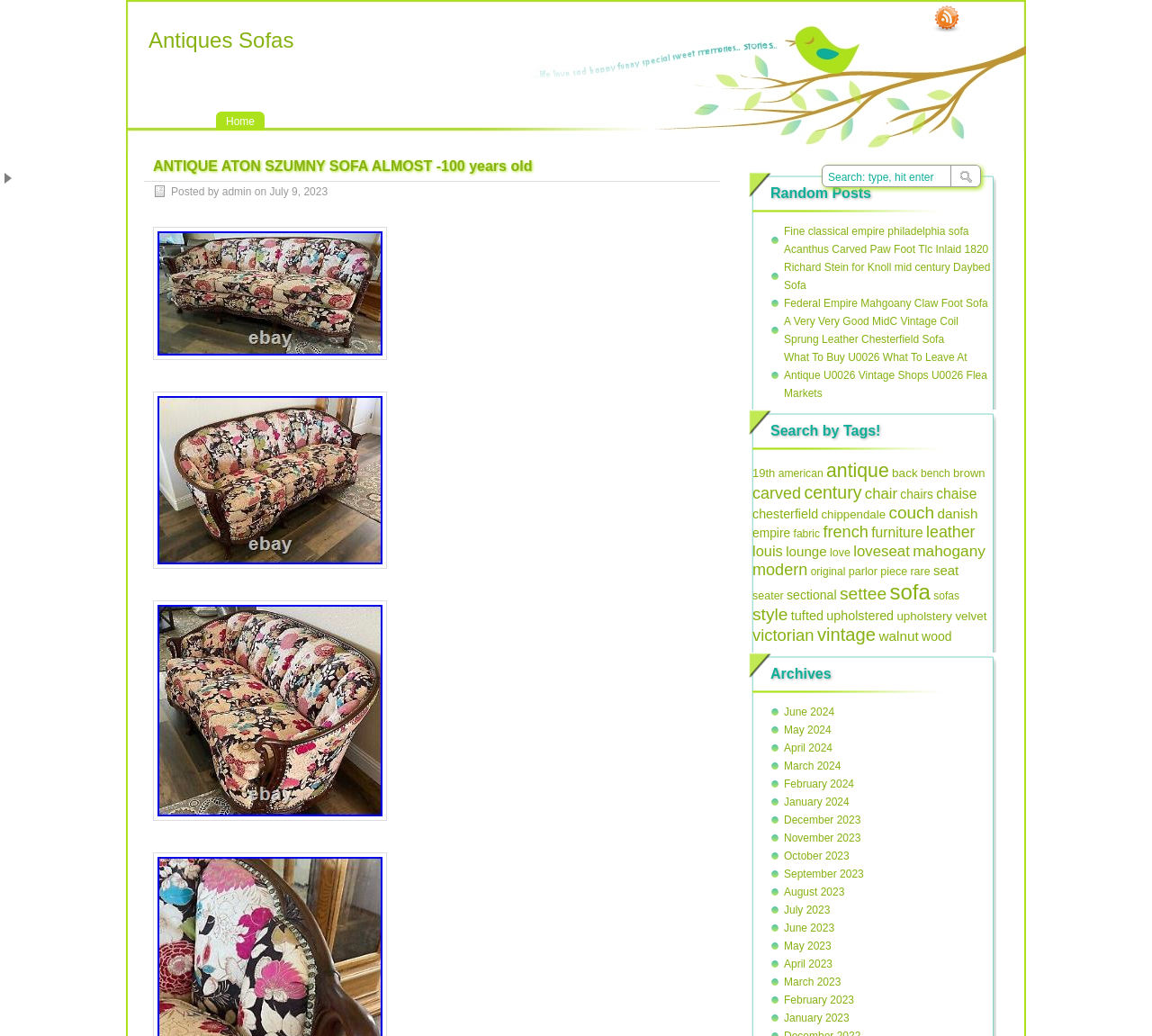What is the category of the 'Random Posts' section?
Please respond to the question thoroughly and include all relevant details.

The 'Random Posts' section has links to posts with titles like 'Fine classical empire philadelphia sofa' and 'Federal Empire Mahgoany Claw Foot Sofa', which suggests that the category of the section is furniture.